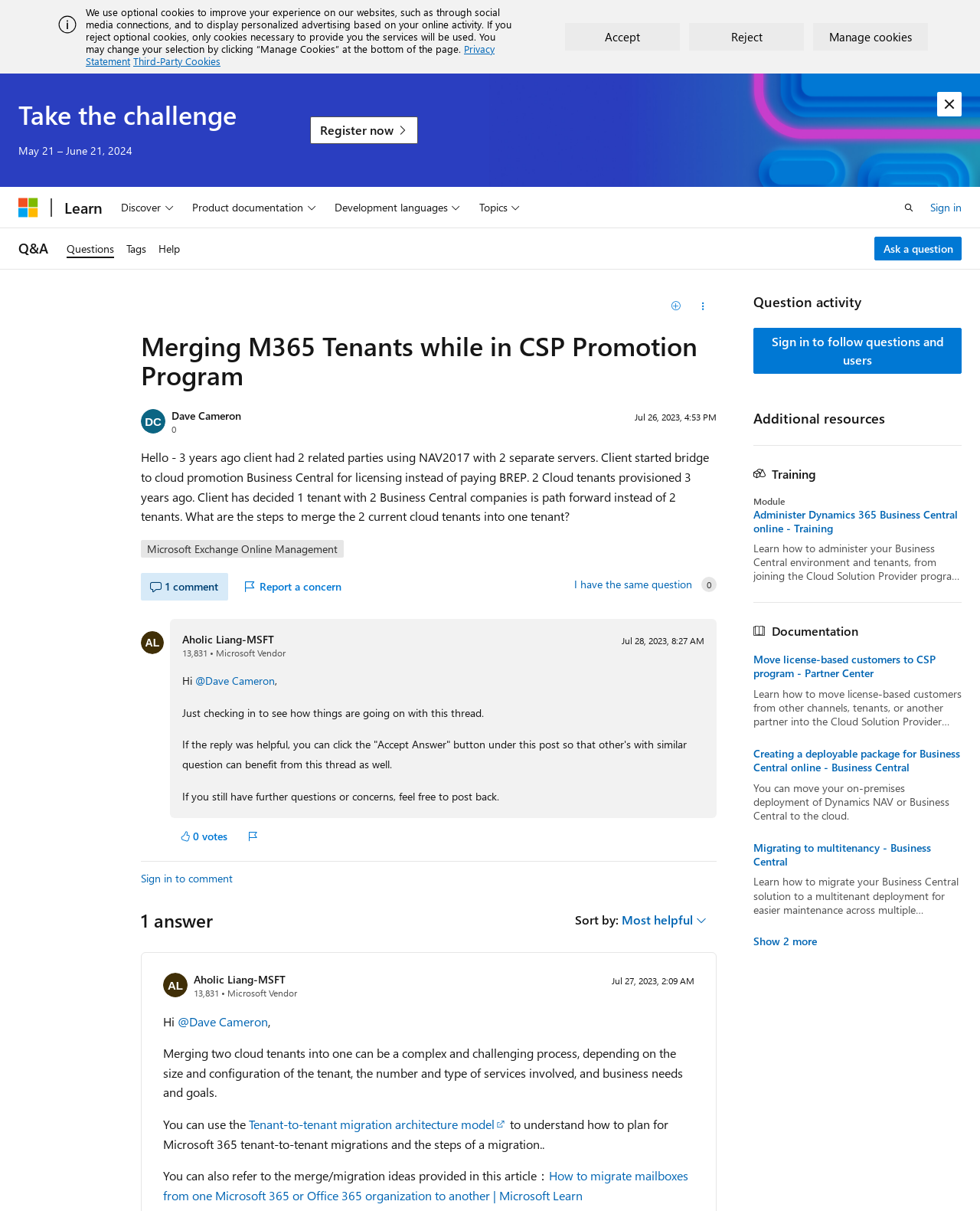How many comments are there on this question?
Provide a detailed and extensive answer to the question.

There is one comment on this question, which is hidden by default and can be shown by clicking the '1 comment Hide comments for this question' button.